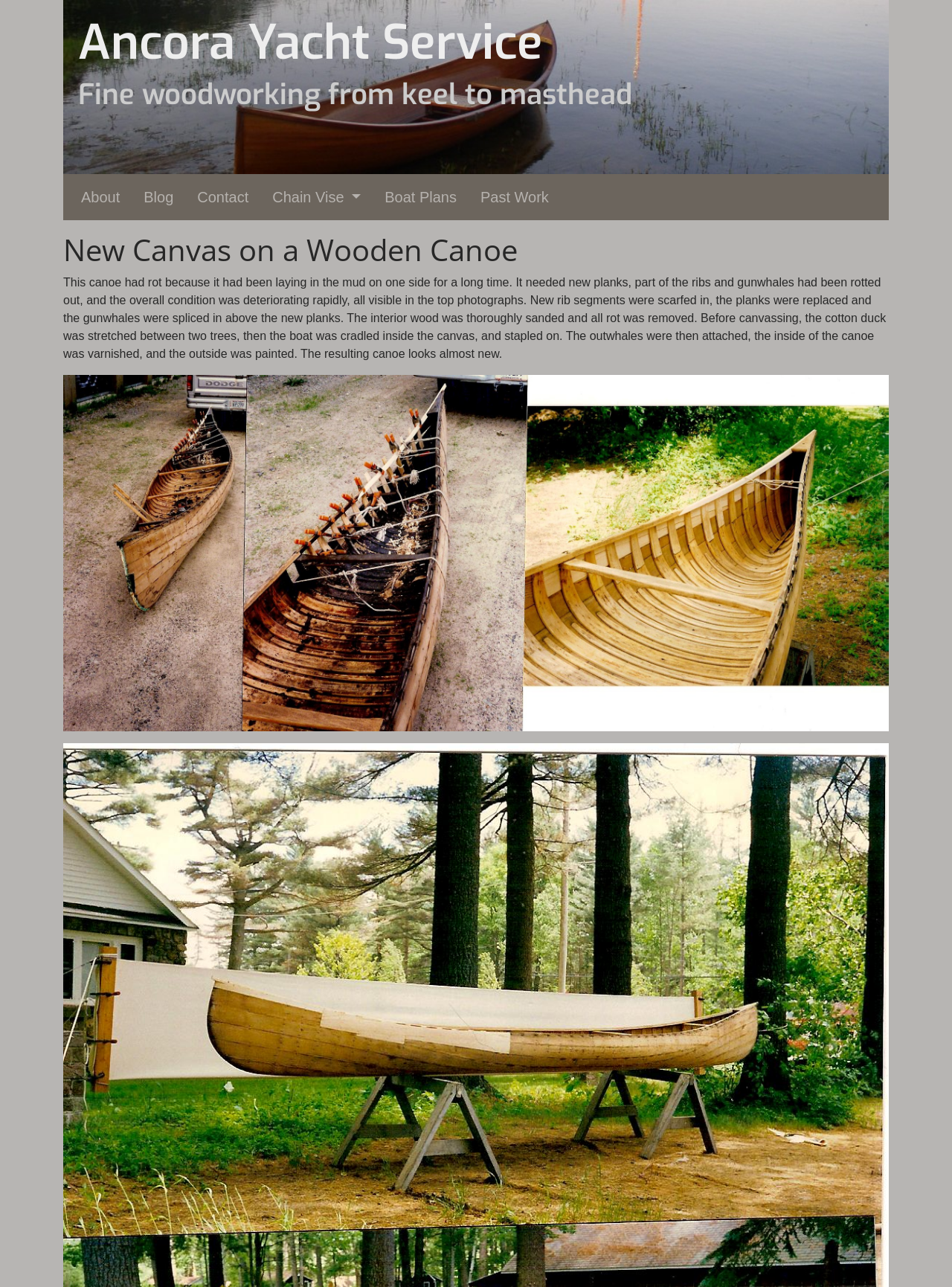Please identify the bounding box coordinates of the region to click in order to complete the task: "Learn more about 'Past Work'". The coordinates must be four float numbers between 0 and 1, specified as [left, top, right, bottom].

[0.498, 0.14, 0.583, 0.166]